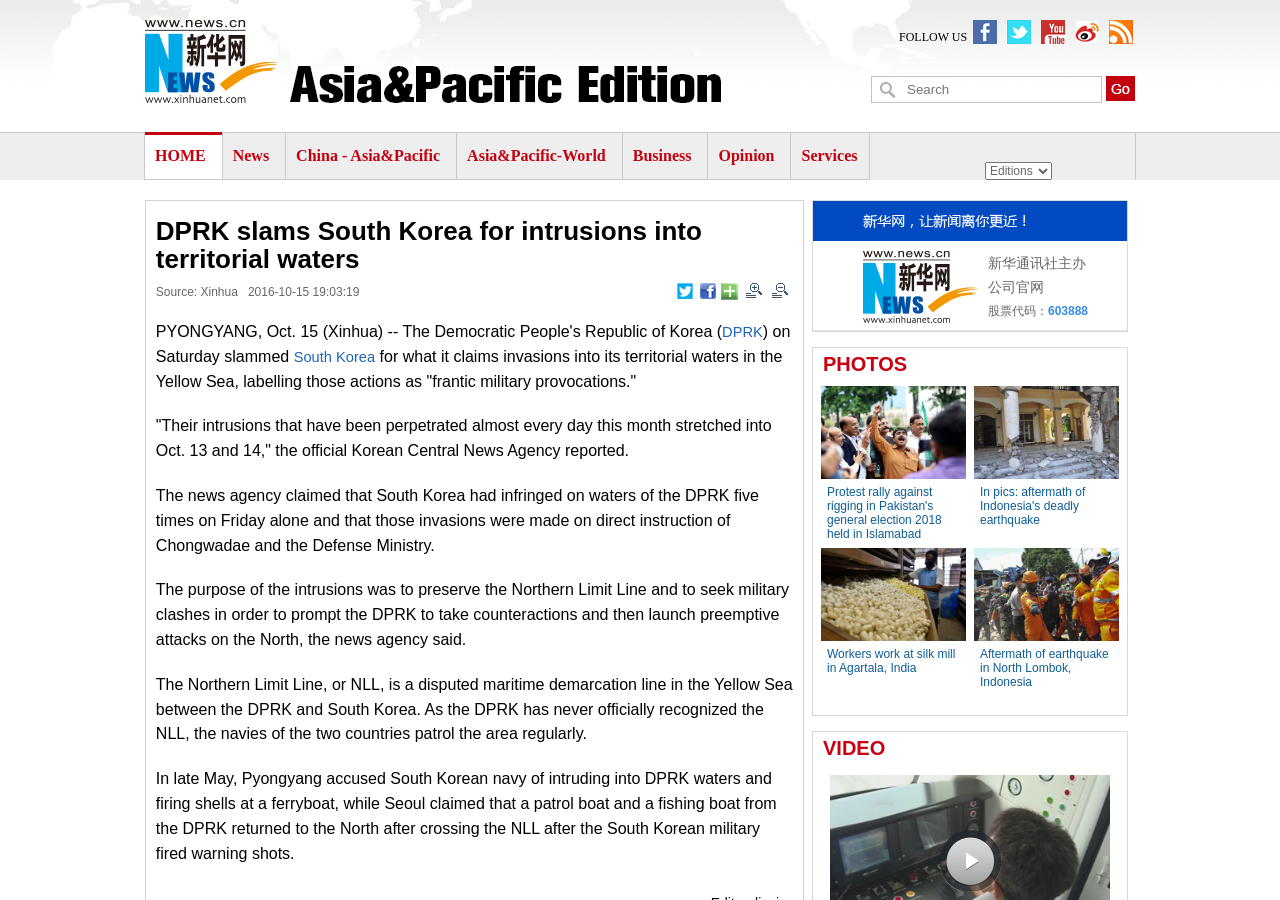What is the name of the sea where the territorial waters are located?
Please answer the question with a single word or phrase, referencing the image.

Yellow Sea